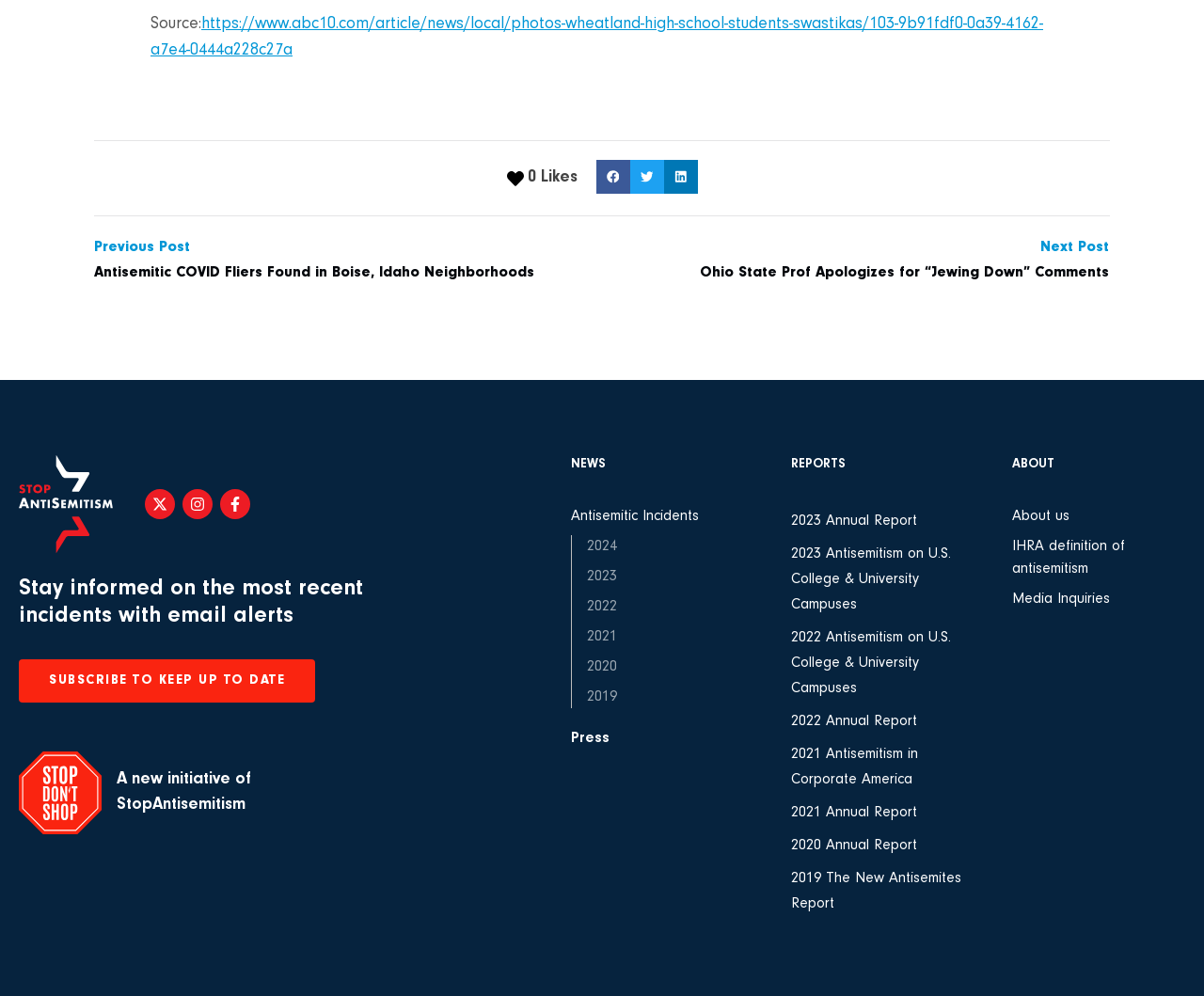Identify the bounding box coordinates of the specific part of the webpage to click to complete this instruction: "Learn about us".

[0.84, 0.507, 0.984, 0.53]